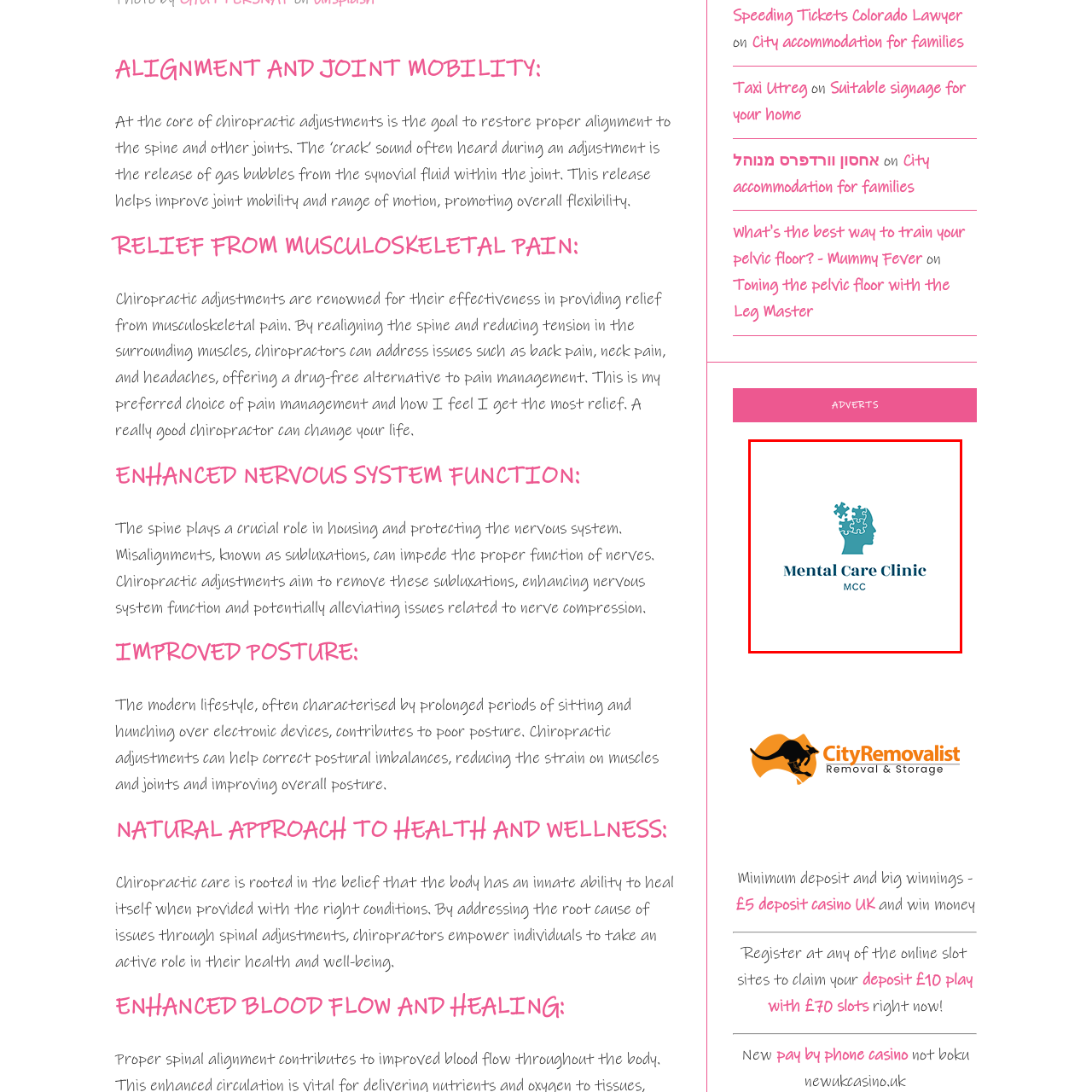Provide an in-depth caption for the image inside the red boundary.

The image features a logo for the "Mental Care Clinic" (MCC), visually represented with a stylized silhouette of a human head. This head is adorned with puzzle pieces, symbolizing the complexity of mental health and the various aspects of care and treatment provided by the clinic. The clinic's name, "Mental Care Clinic," is displayed prominently beneath the image, emphasizing its focus on mental health services. The use of soothing colors in the design reflects a calm and supportive environment aimed at promoting well-being and mental wellness. This logo encapsulates the clinic's mission to address mental health issues in a compassionate and holistic manner, providing comprehensive care and support to those in need.